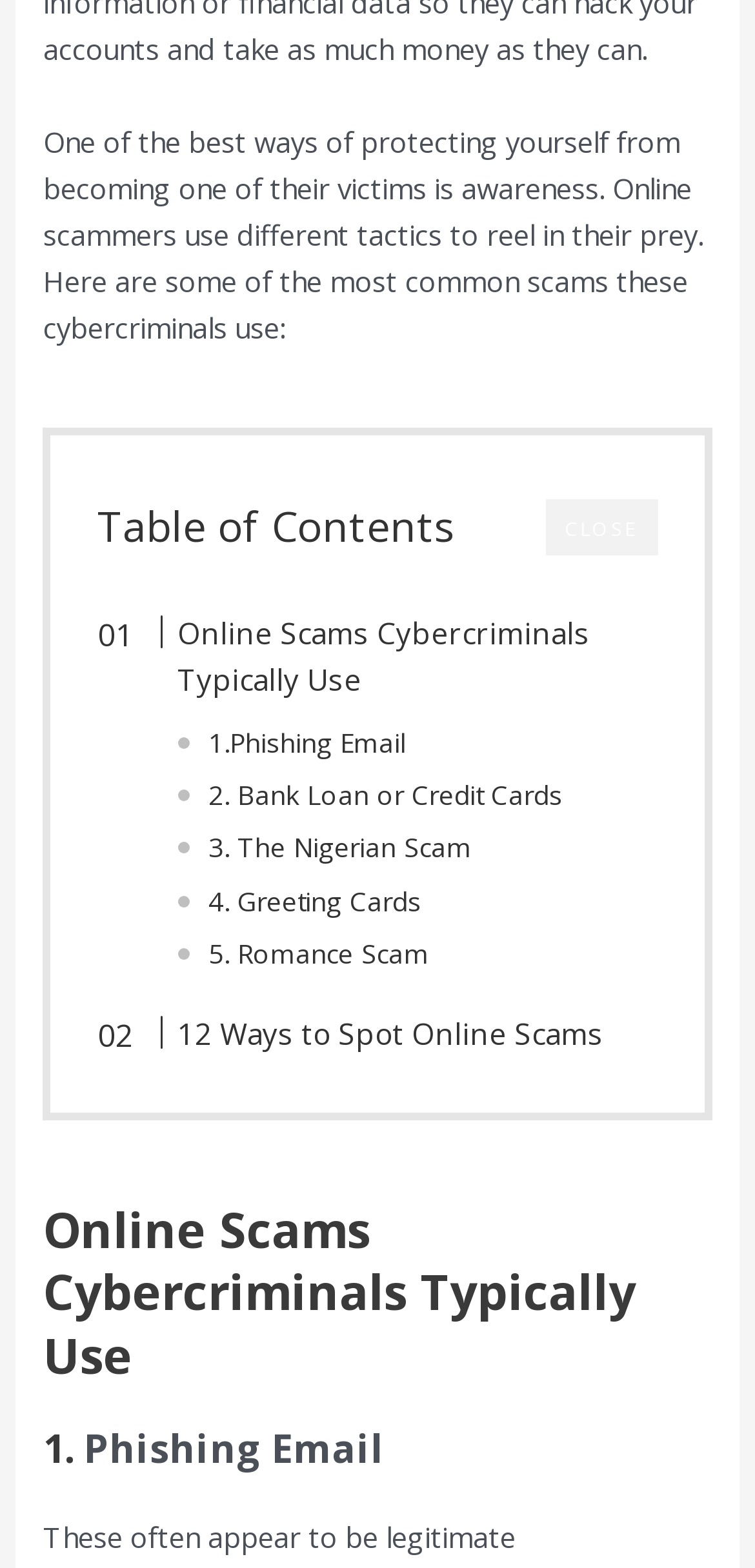Bounding box coordinates should be in the format (top-left x, top-left y, bottom-right x, bottom-right y) and all values should be floating point numbers between 0 and 1. Determine the bounding box coordinate for the UI element described as: CLOSE

[0.722, 0.318, 0.871, 0.354]